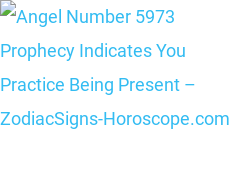Please provide a short answer using a single word or phrase for the question:
What is the website hosting the article?

ZodiacSigns-Horoscope.com